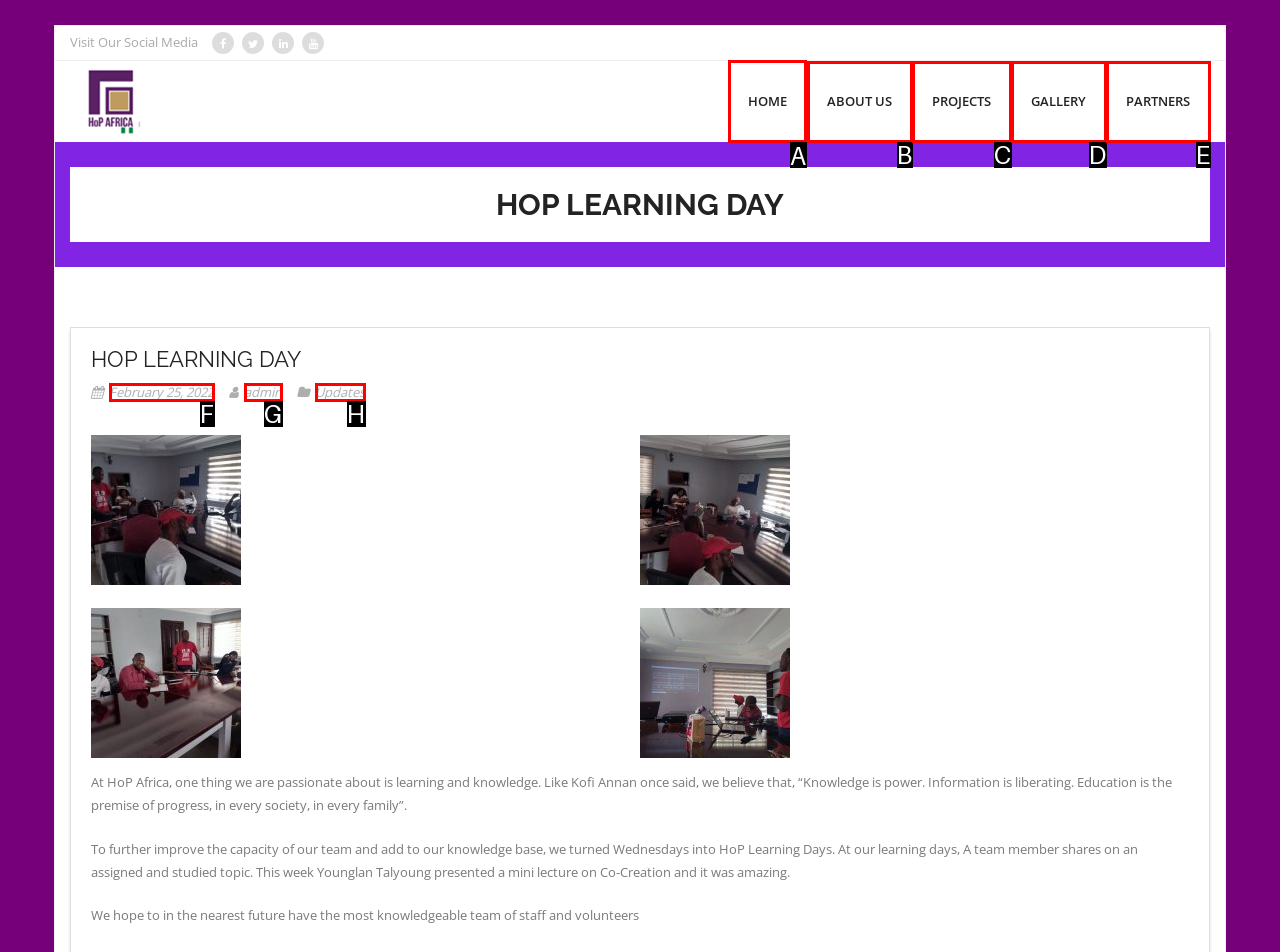Tell me which option I should click to complete the following task: Go to HOME page Answer with the option's letter from the given choices directly.

A